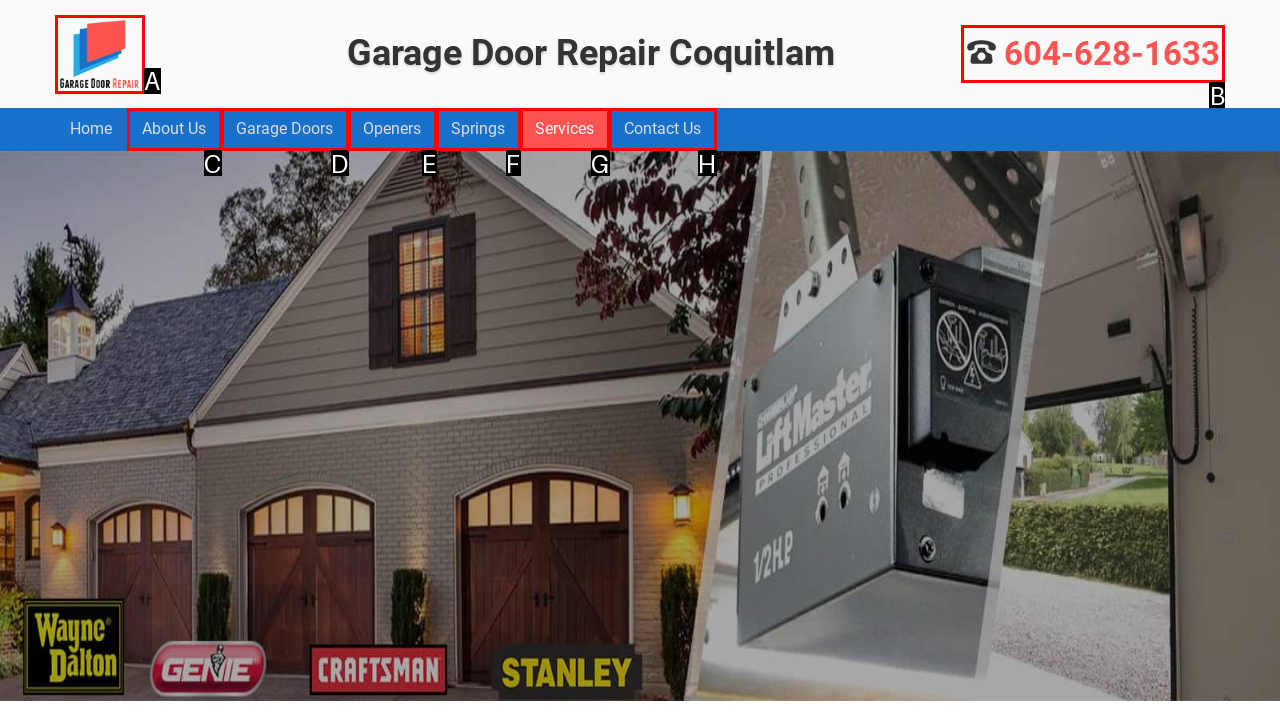From the choices given, find the HTML element that matches this description: alt="Garage Door Repair Coquitlam BC". Answer with the letter of the selected option directly.

A